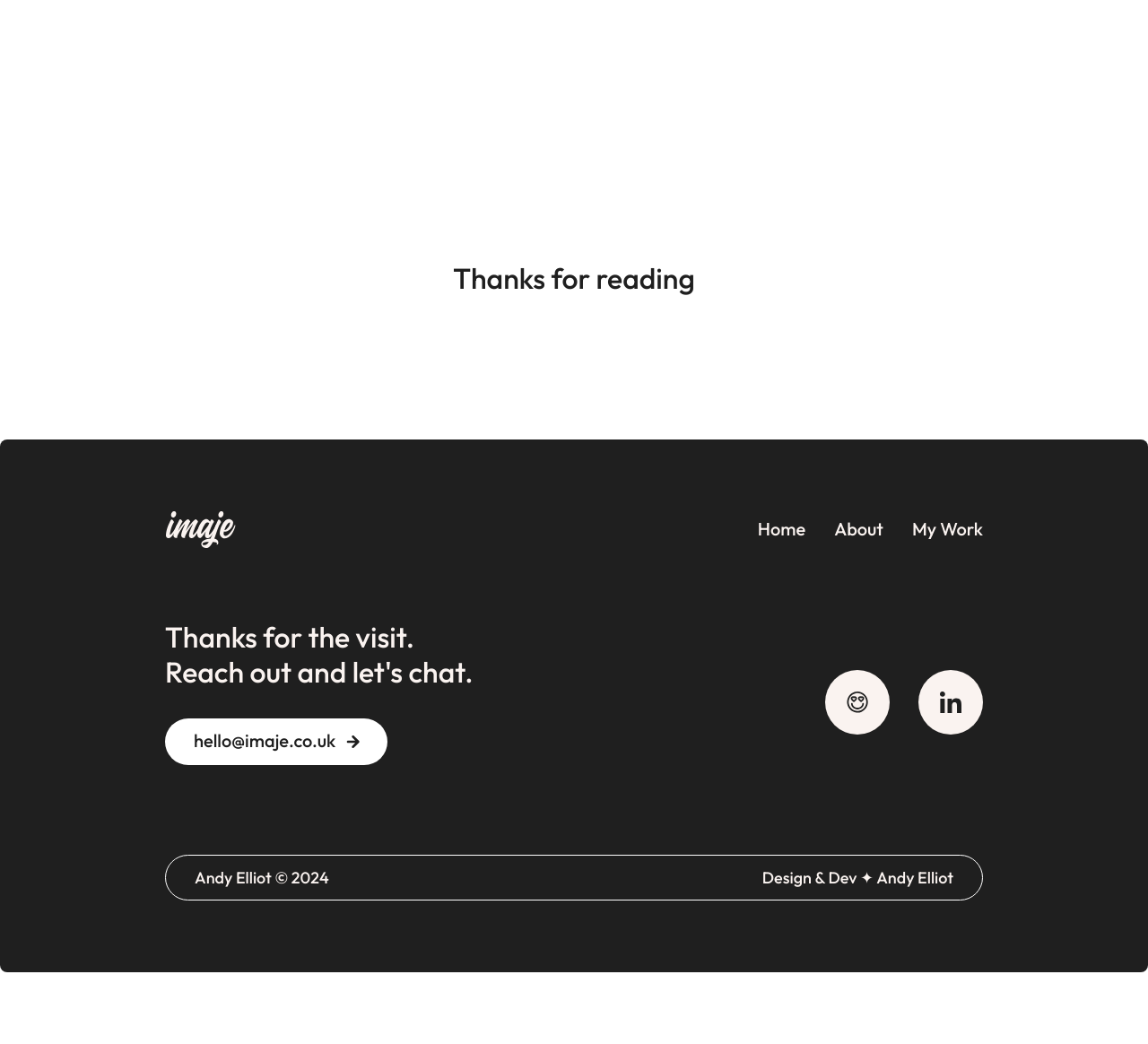What is the email address to reach out?
Based on the image, provide a one-word or brief-phrase response.

hello@imaje.co.uk